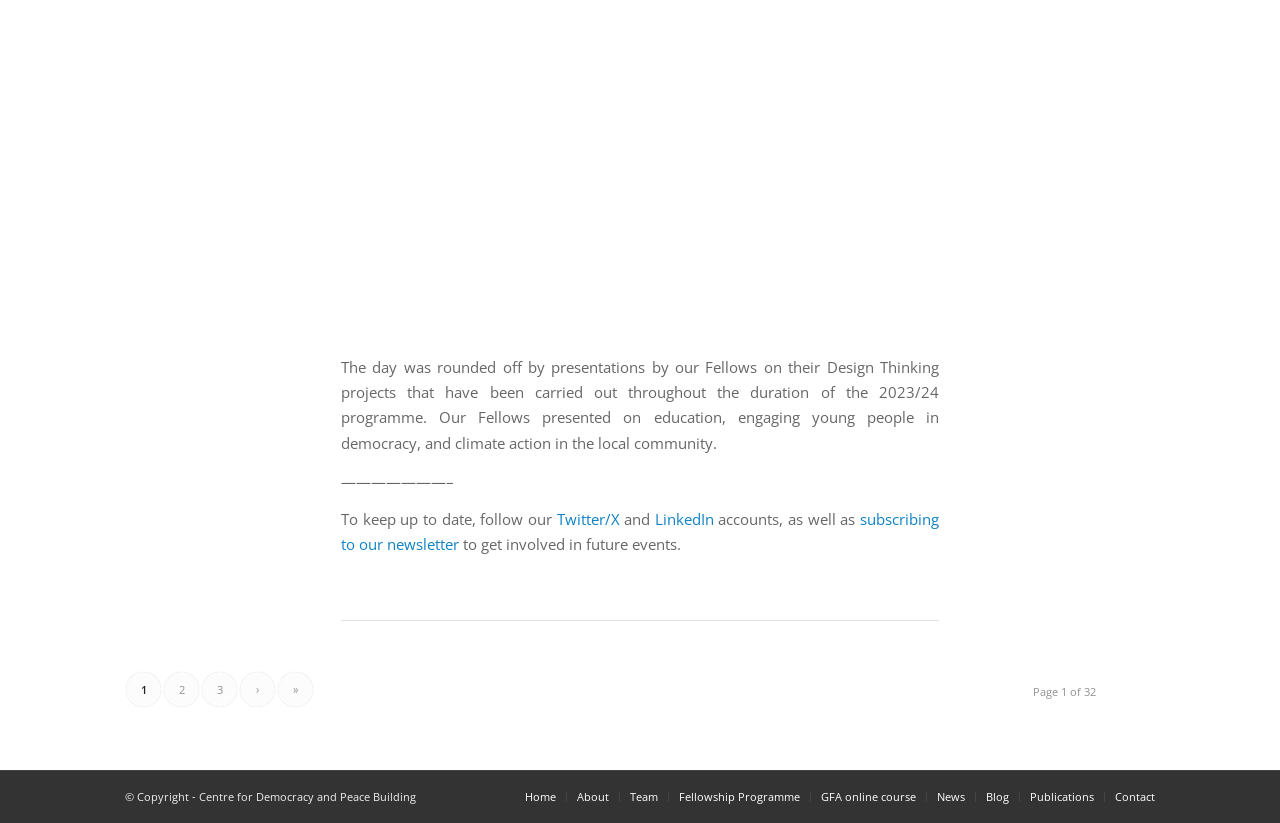Identify and provide the bounding box for the element described by: "Fellowship Programme".

[0.53, 0.959, 0.625, 0.977]